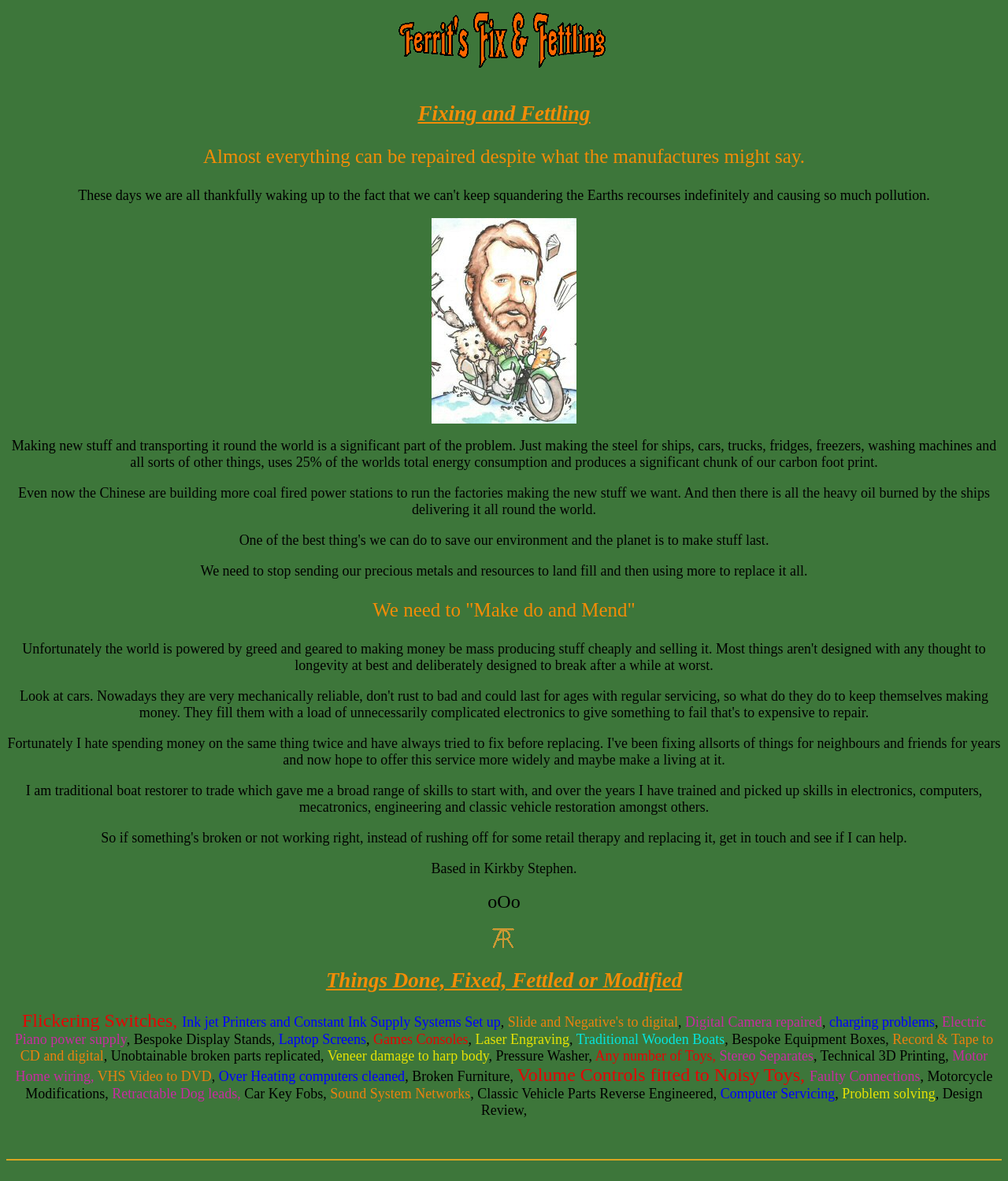Provide an in-depth caption for the elements present on the webpage.

The webpage is titled "Ferrits Main Page" and appears to be a personal website or portfolio of a individual who specializes in fixing, fettling, and modifying various items. 

At the top of the page, there is a link to an opening page, accompanied by a small image. Below this, a heading "Fixing and Fettling" is prominently displayed. 

To the right of the heading, a caricature image of the individual is shown. The main content of the page is divided into two sections. The first section discusses the importance of repairing and reusing items instead of discarding and replacing them, citing the environmental impact of manufacturing new products. 

This section consists of five paragraphs of text, with the first paragraph stating that almost everything can be repaired. The subsequent paragraphs elaborate on the environmental consequences of producing new items and the need to adopt a "make do and mend" approach. 

The second section, titled "Things Done, Fixed, Fettled or Modified", lists various items that the individual has worked on, including flickering switches, inkjet printers, digital cameras, electric pianos, and more. This list is extensive, with over 20 items mentioned. 

Throughout the page, there are several images, including a monogram of the individual's initials. At the very bottom of the page, a horizontal separator line is displayed. Overall, the webpage has a personal and informative tone, showcasing the individual's skills and expertise in fixing and modifying various items.